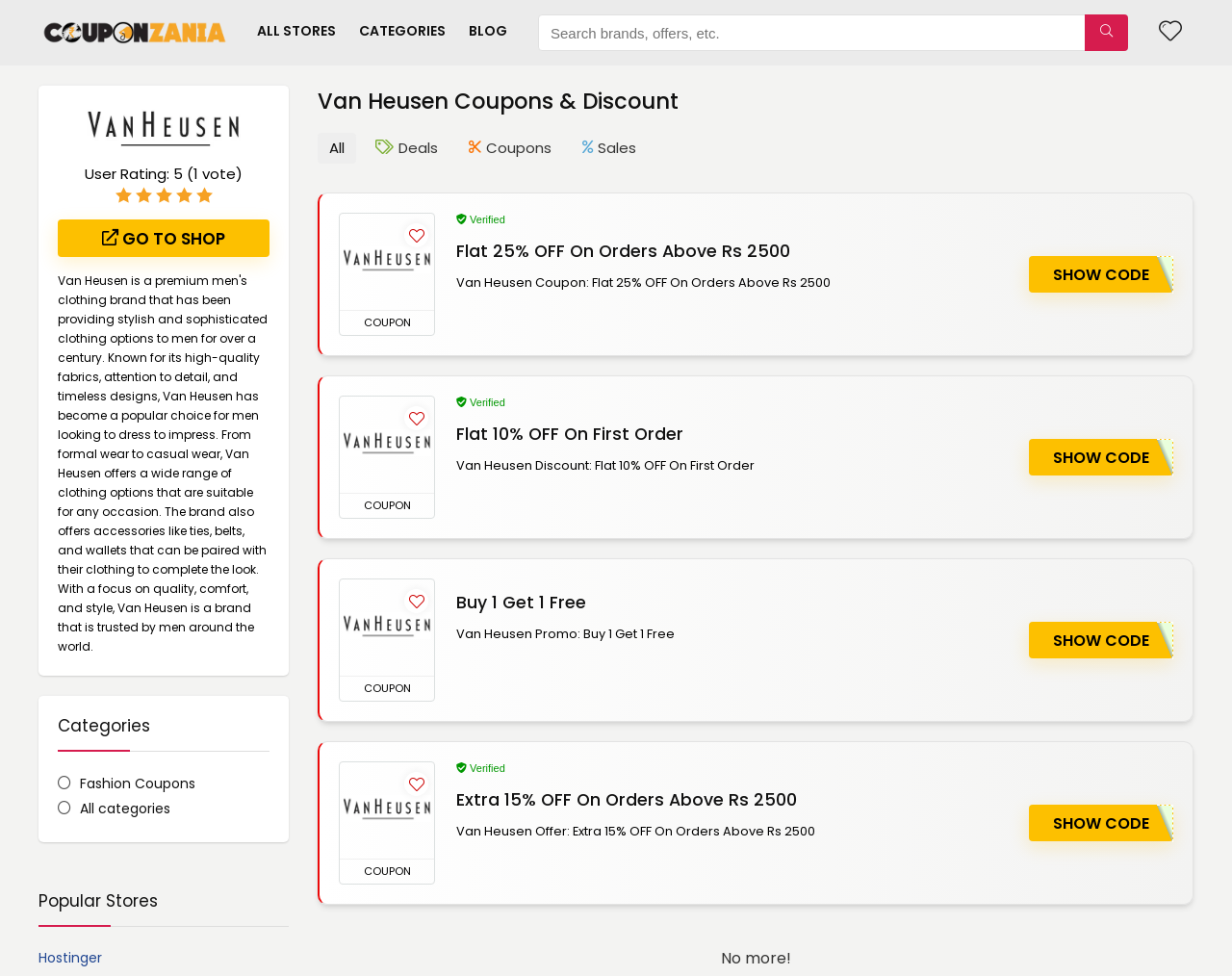Answer the following query concisely with a single word or phrase:
How many coupons are displayed on the webpage?

4